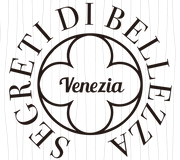What is the theme of the webpage?
From the image, respond with a single word or phrase.

Beauty and skincare